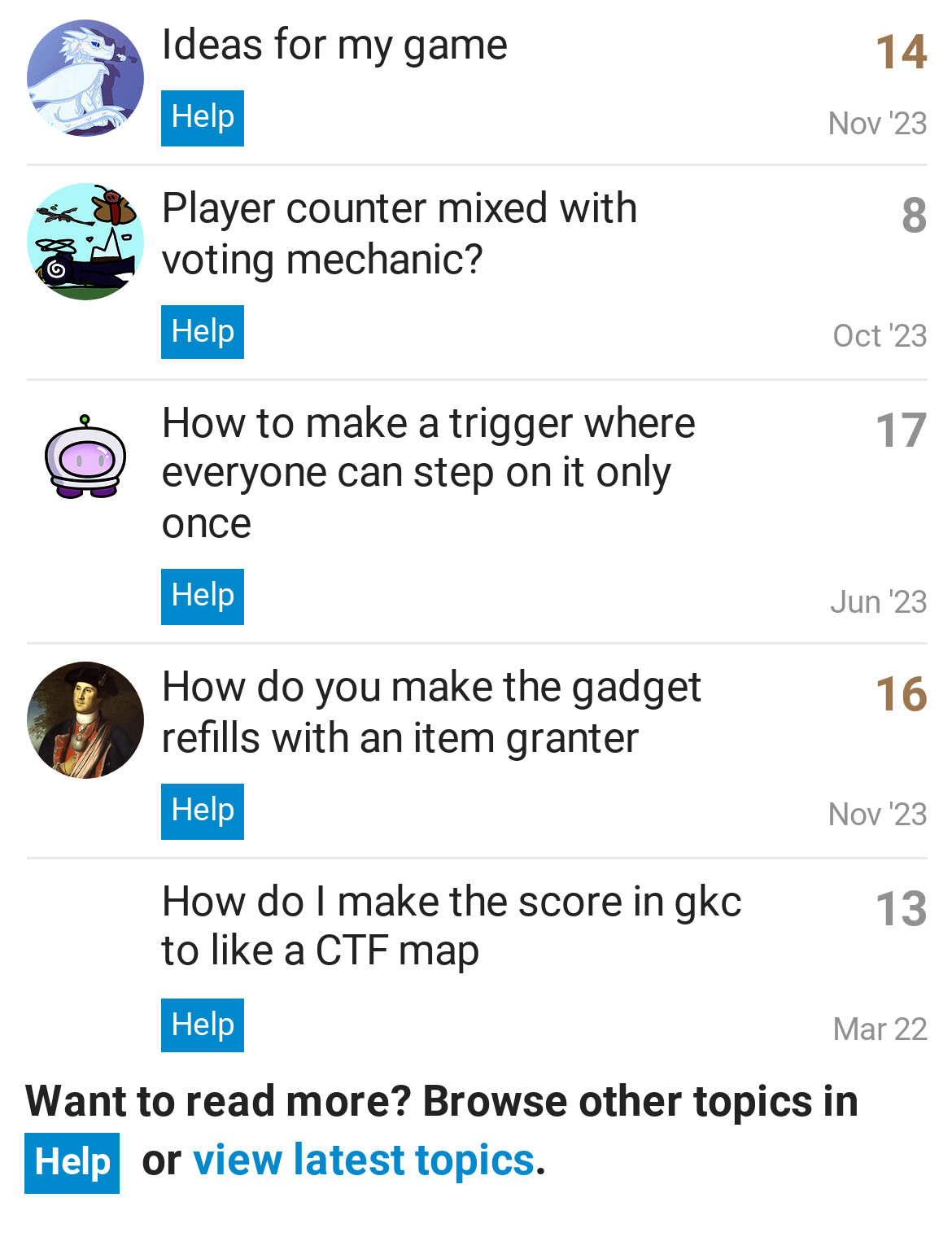Locate the bounding box of the UI element described in the following text: "Ideas for my game".

[0.169, 0.015, 0.533, 0.054]